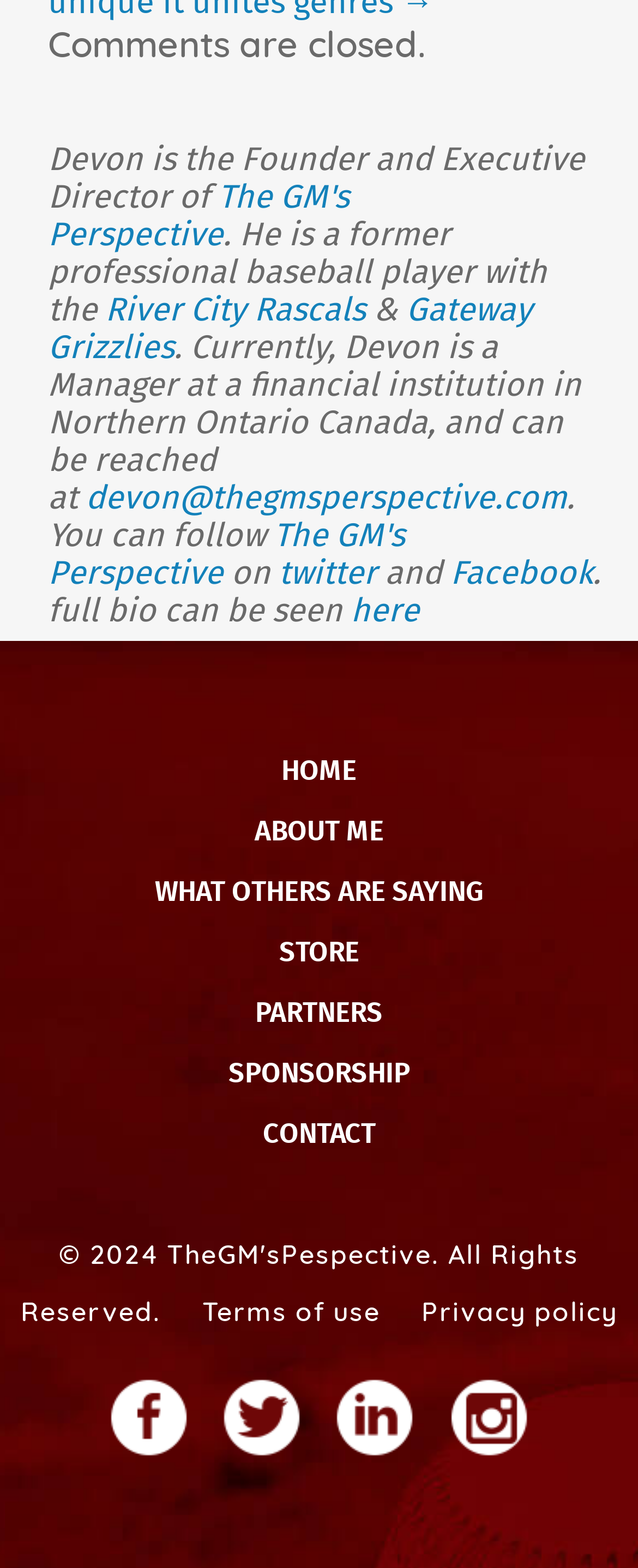From the webpage screenshot, identify the region described by What others are saying. Provide the bounding box coordinates as (top-left x, top-left y, bottom-right x, bottom-right y), with each value being a floating point number between 0 and 1.

[0.05, 0.548, 0.95, 0.587]